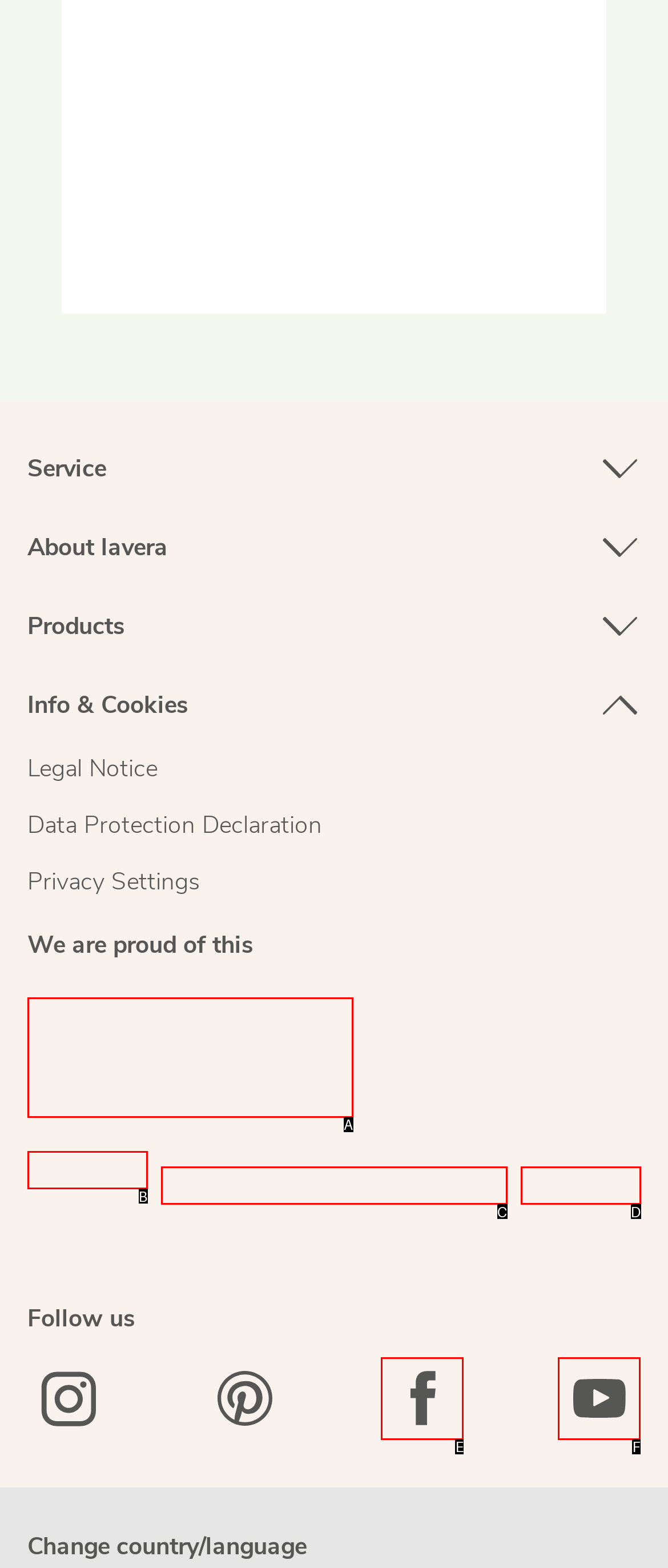Find the option that aligns with: Imprint
Provide the letter of the corresponding option.

E